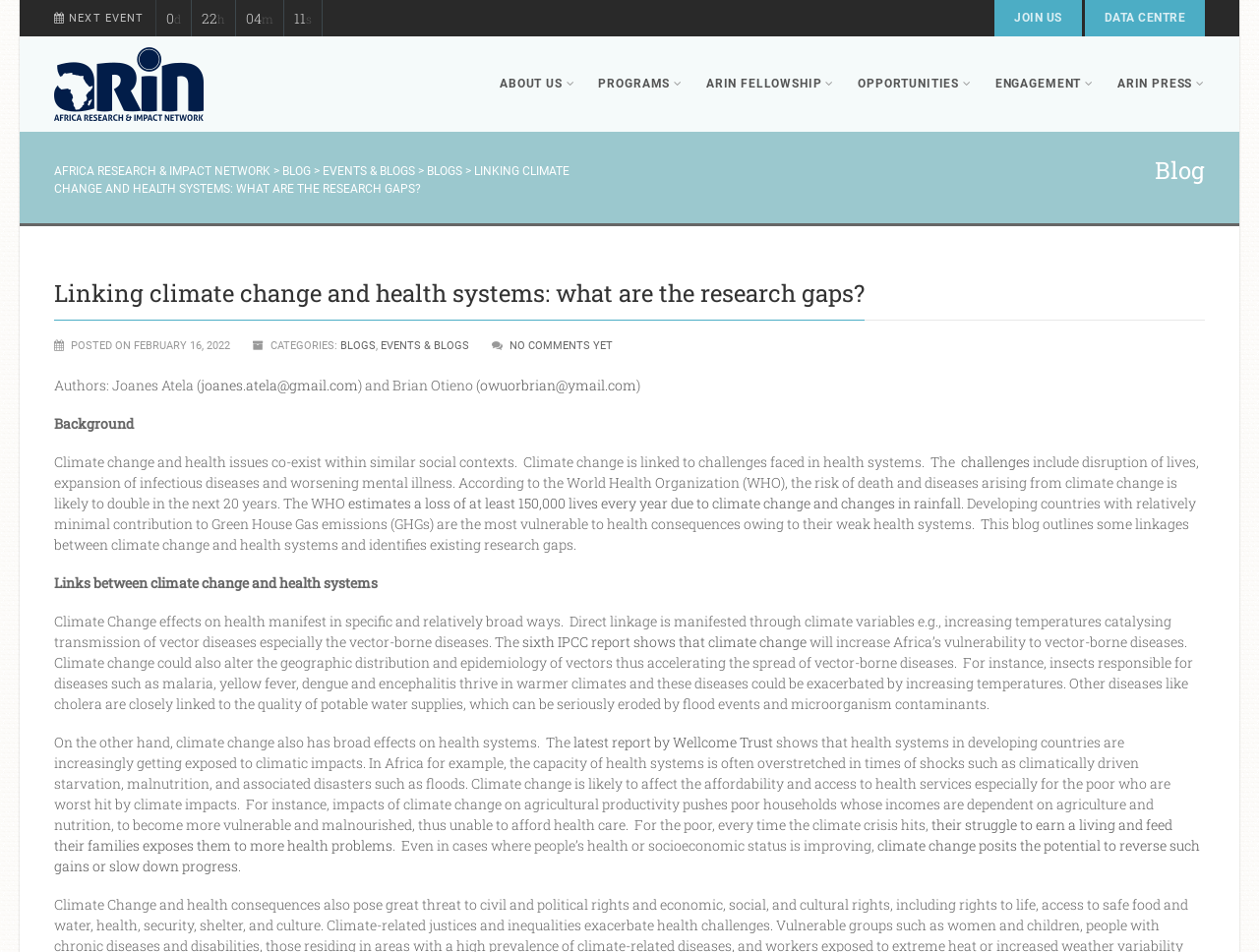Please identify the bounding box coordinates of the clickable area that will allow you to execute the instruction: "Click on the 'BLOG' link".

[0.224, 0.173, 0.247, 0.187]